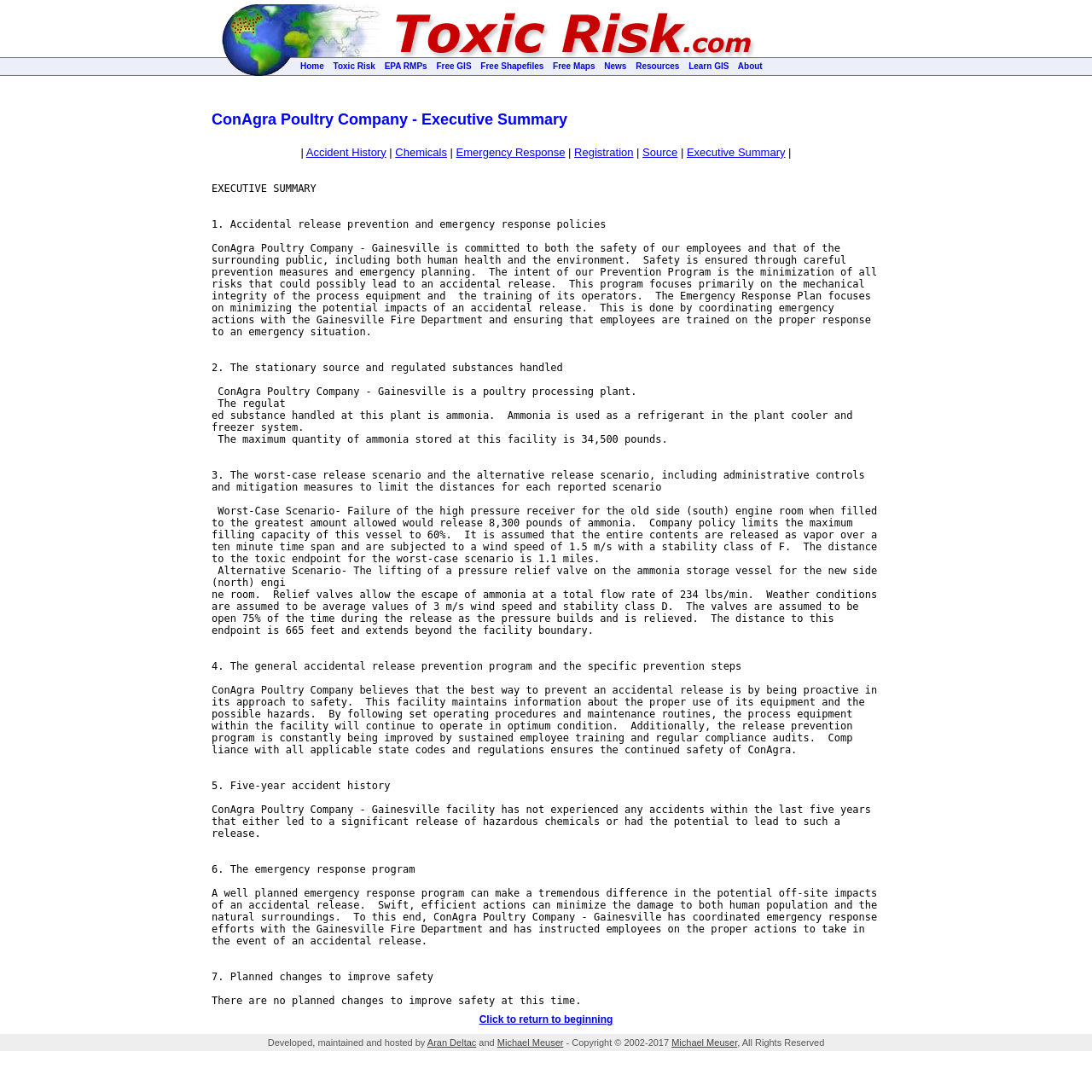What is the name of the company described?
Use the image to answer the question with a single word or phrase.

ConAgra Poultry Company